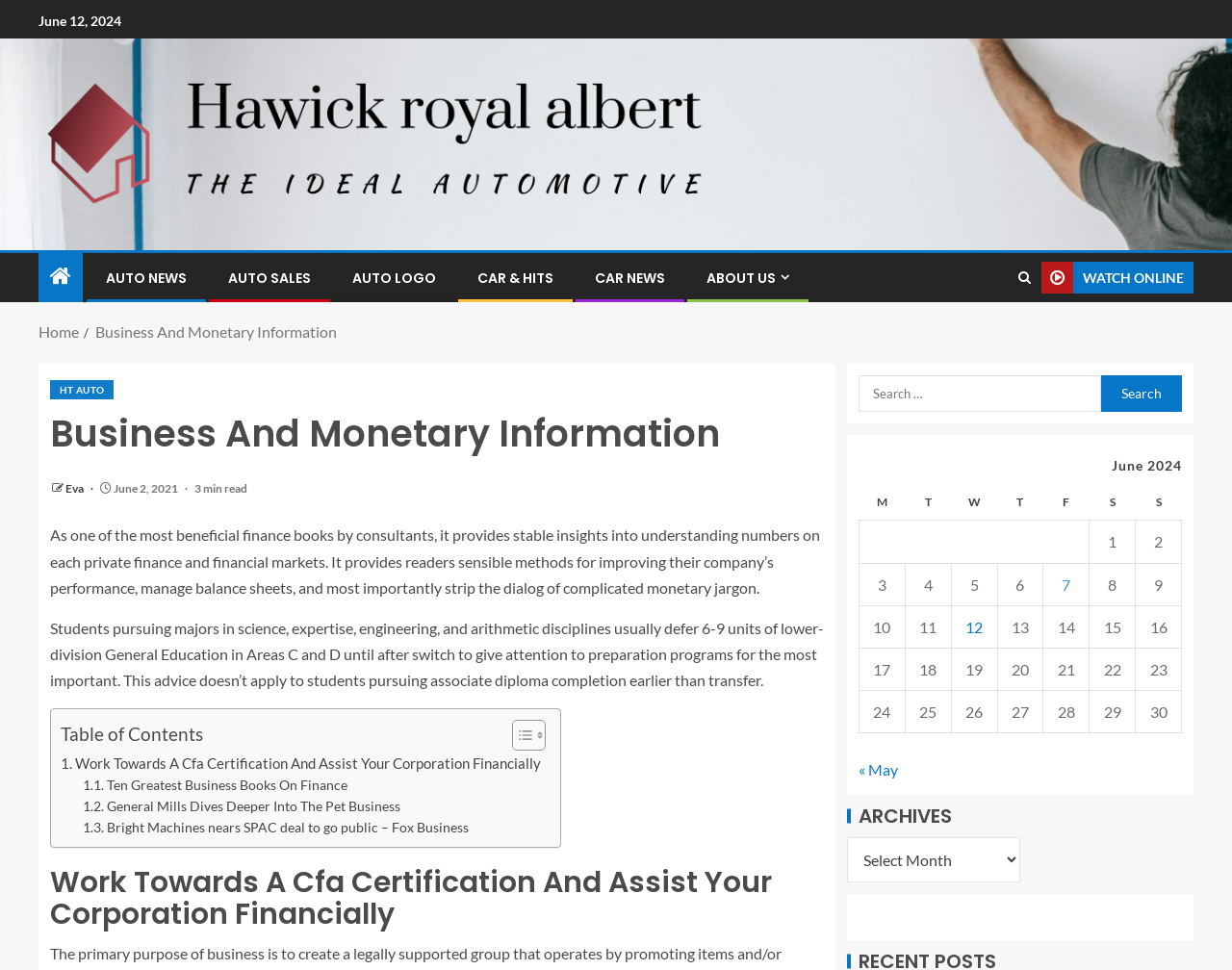Pinpoint the bounding box coordinates of the area that must be clicked to complete this instruction: "contact us".

None